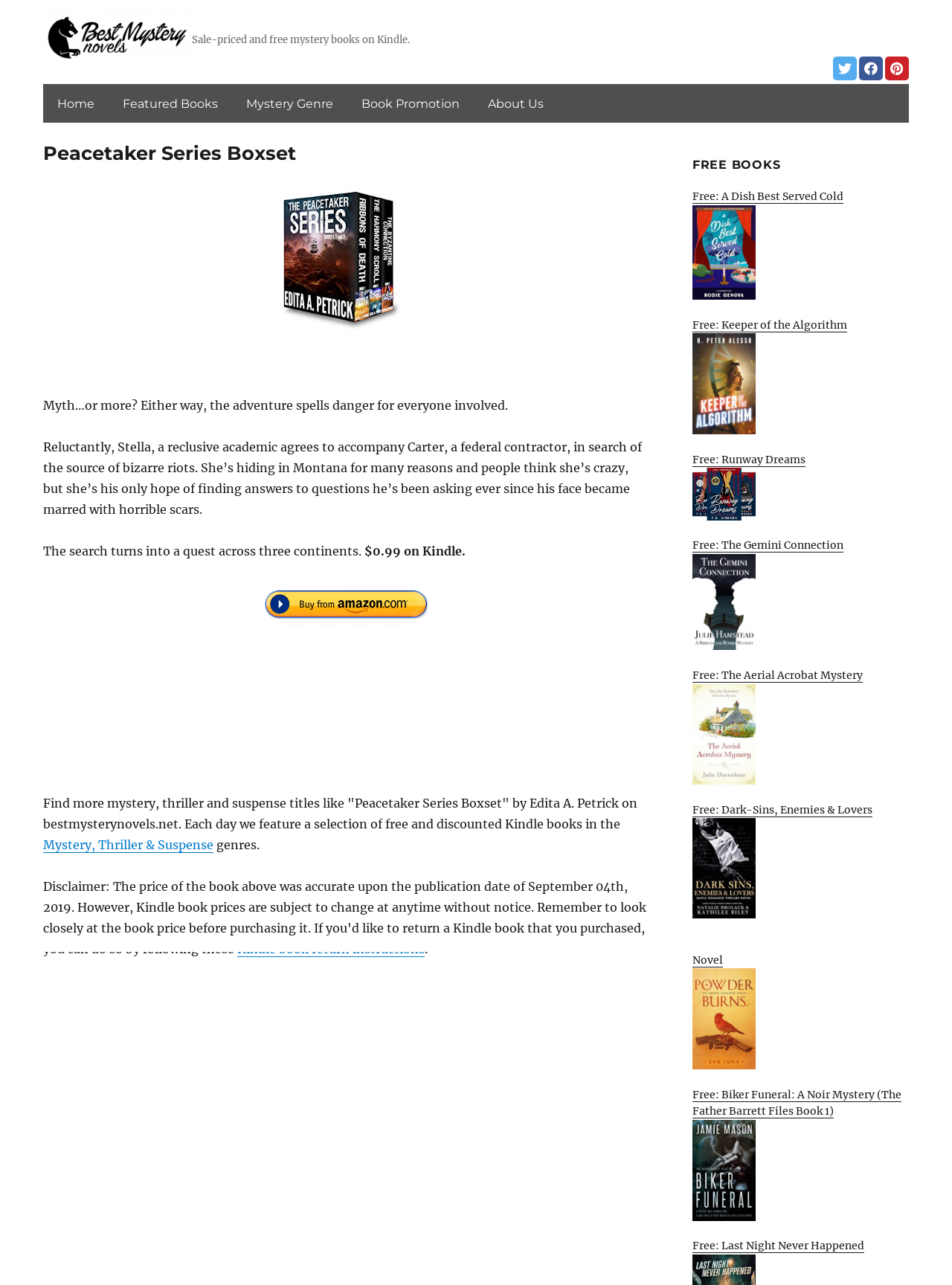Please determine the bounding box coordinates of the element's region to click for the following instruction: "Buy now on Amazon".

[0.045, 0.453, 0.682, 0.487]